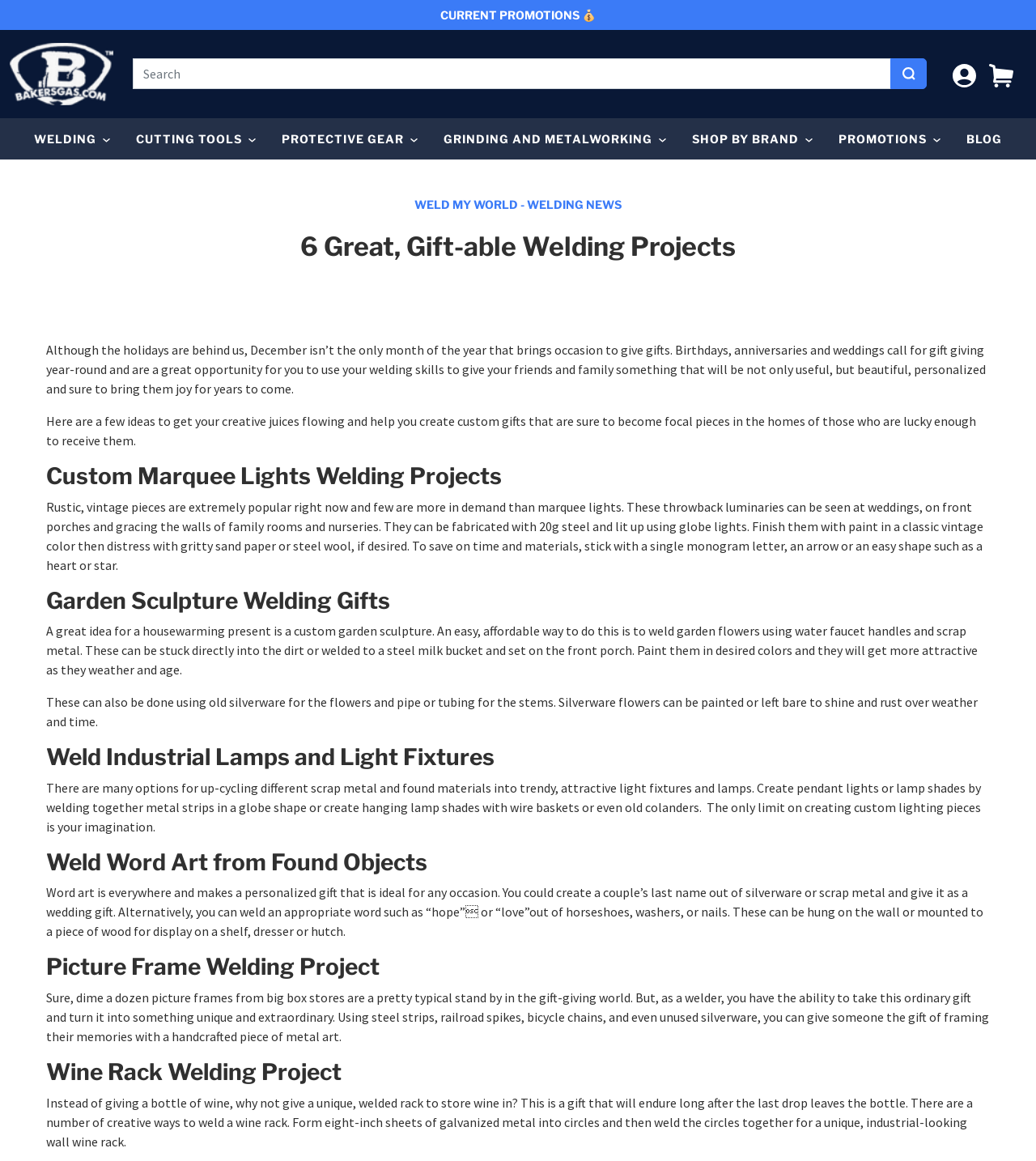Please identify the coordinates of the bounding box that should be clicked to fulfill this instruction: "Click the 'LOG IN' button".

[0.92, 0.046, 0.942, 0.082]